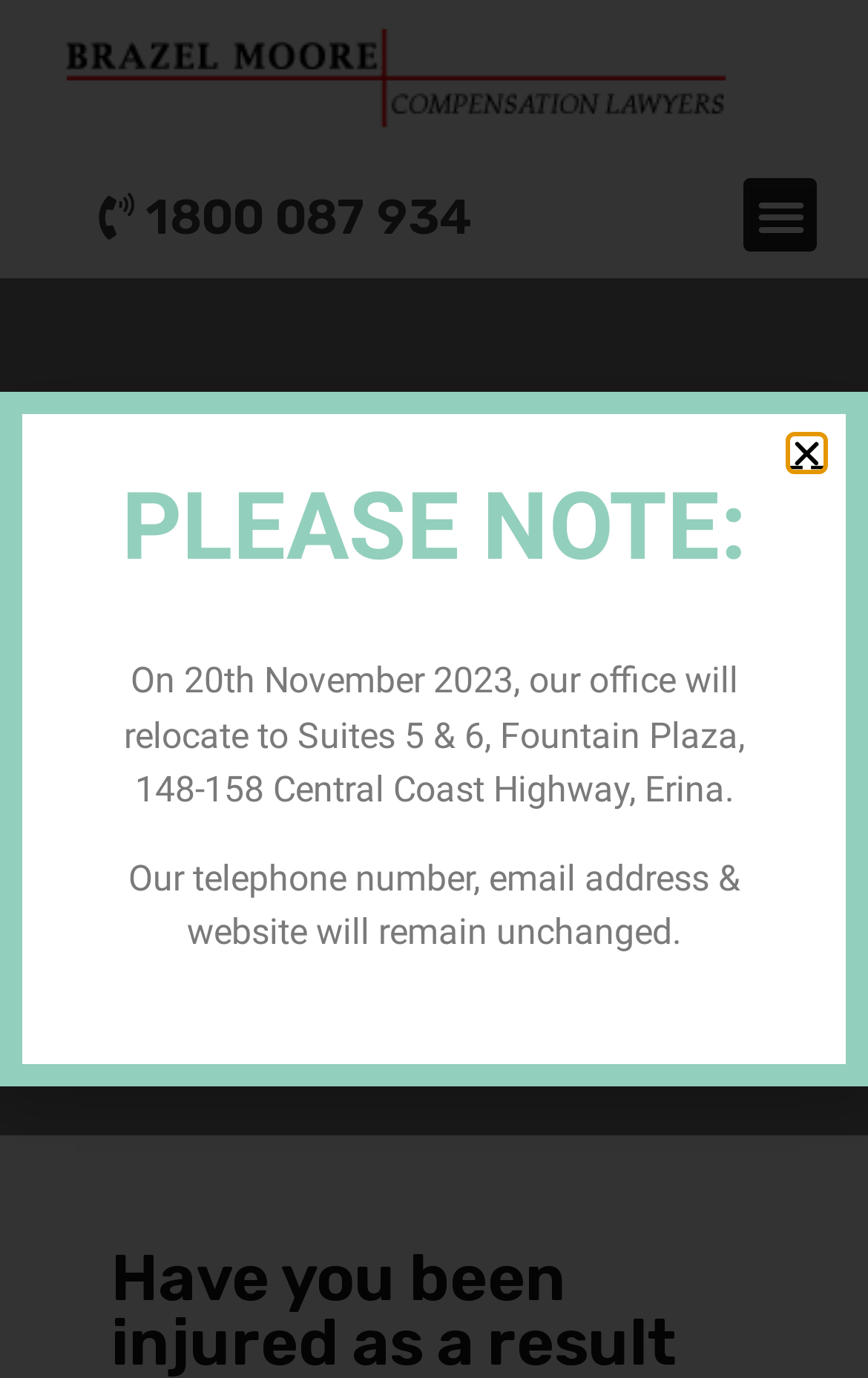What is the main heading displayed on the webpage? Please provide the text.

Have you been injured as a result of negligence?